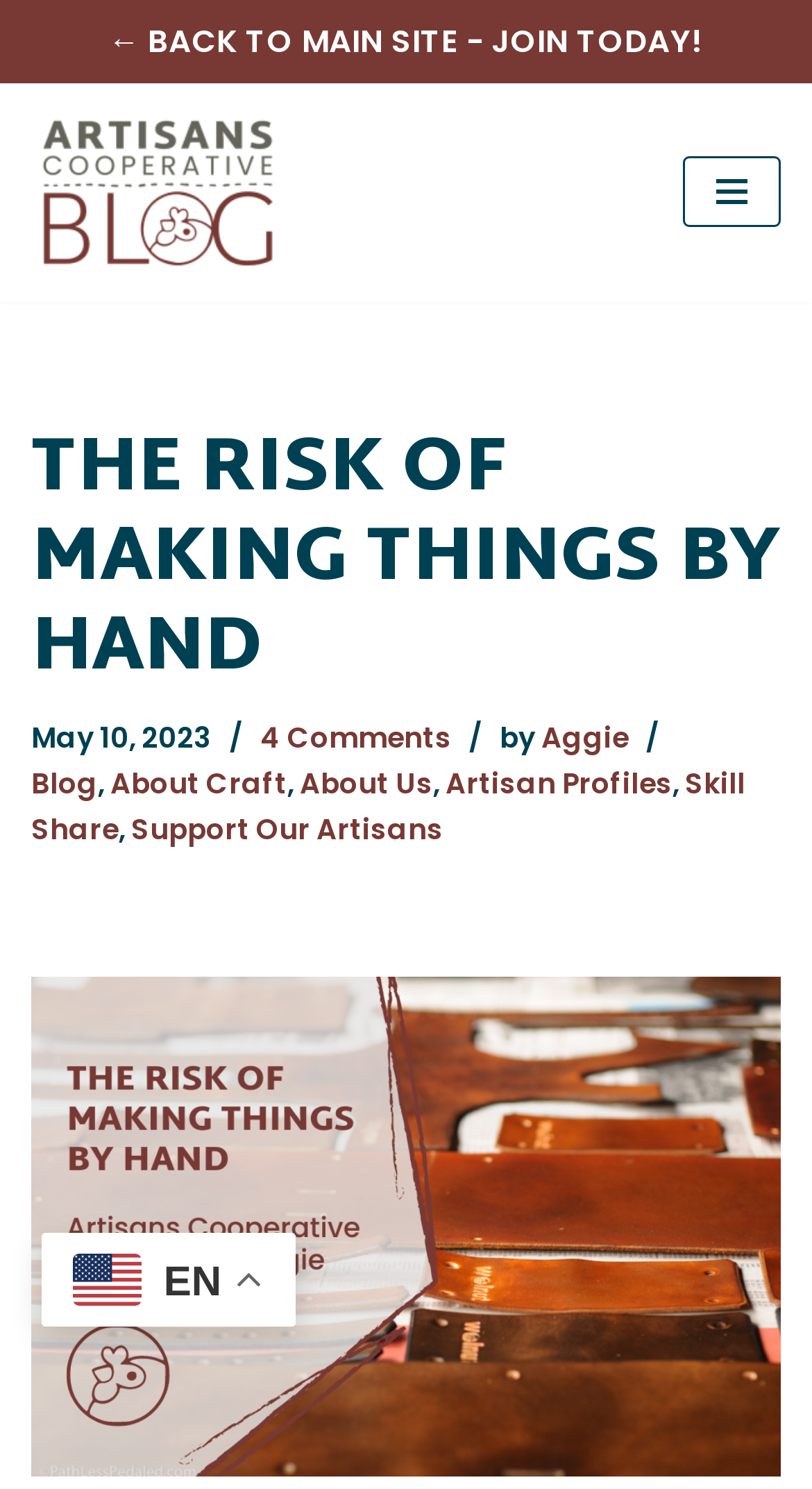Describe every aspect of the webpage comprehensively.

The webpage is about "The Risk of Making Things by Hand" from the Artisans Cooperative blog. At the top left, there is a link to skip to the content. On the top right, there is a link to go back to the main site and join today. Below that, there is a link to the Artisans Cooperative website.

The main content area is divided into two sections. On the left, there is a navigation menu button that can be expanded. When expanded, it reveals a heading "THE RISK OF MAKING THINGS BY HAND" followed by a time stamp "May 10, 2023". Below that, there are links to 4 comments, the author's name "Aggie", and categories such as "Blog", "About Craft", "About Us", "Artisan Profiles", "Skill Share", and "Support Our Artisans".

On the right side of the main content area, there is a large image of handcrafted leather pieces on a table with a graphic overlay that reads "The Risk of Making Things by Hand. Artisans Cooperative Blog Post by Aggie." This image takes up most of the right side of the page.

At the bottom right, there is a small image of a flag with the text "EN" next to it, indicating the language of the webpage.